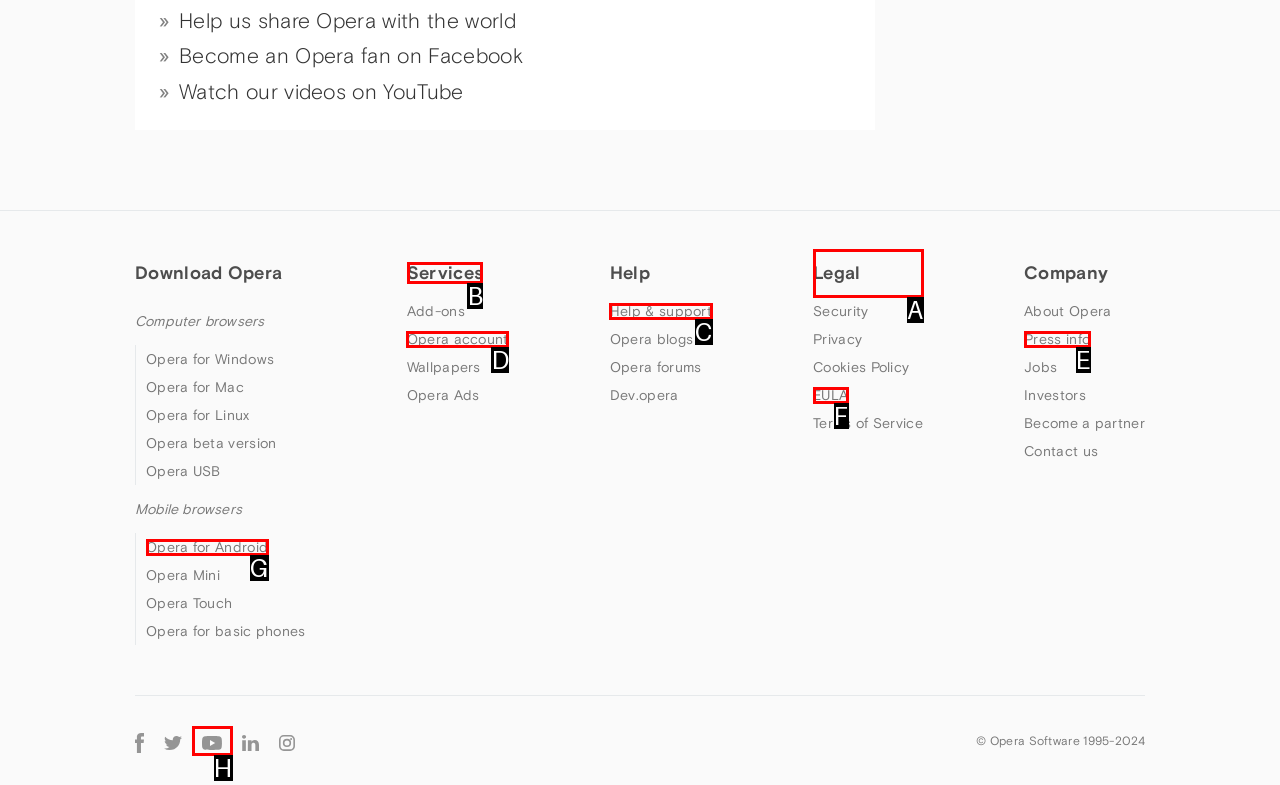Determine which element should be clicked for this task: Learn about Opera's services
Answer with the letter of the selected option.

B